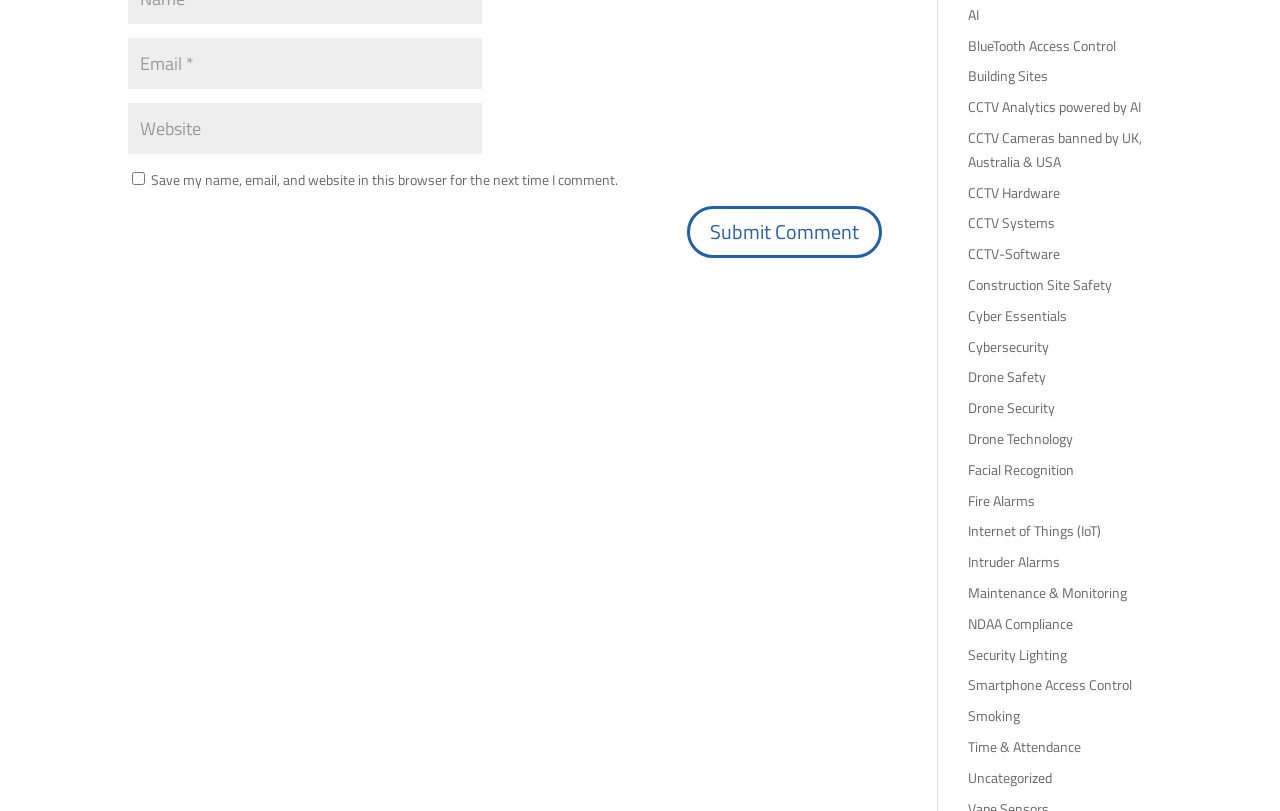Find the bounding box coordinates of the element's region that should be clicked in order to follow the given instruction: "Visit the AI page". The coordinates should consist of four float numbers between 0 and 1, i.e., [left, top, right, bottom].

[0.756, 0.005, 0.765, 0.031]